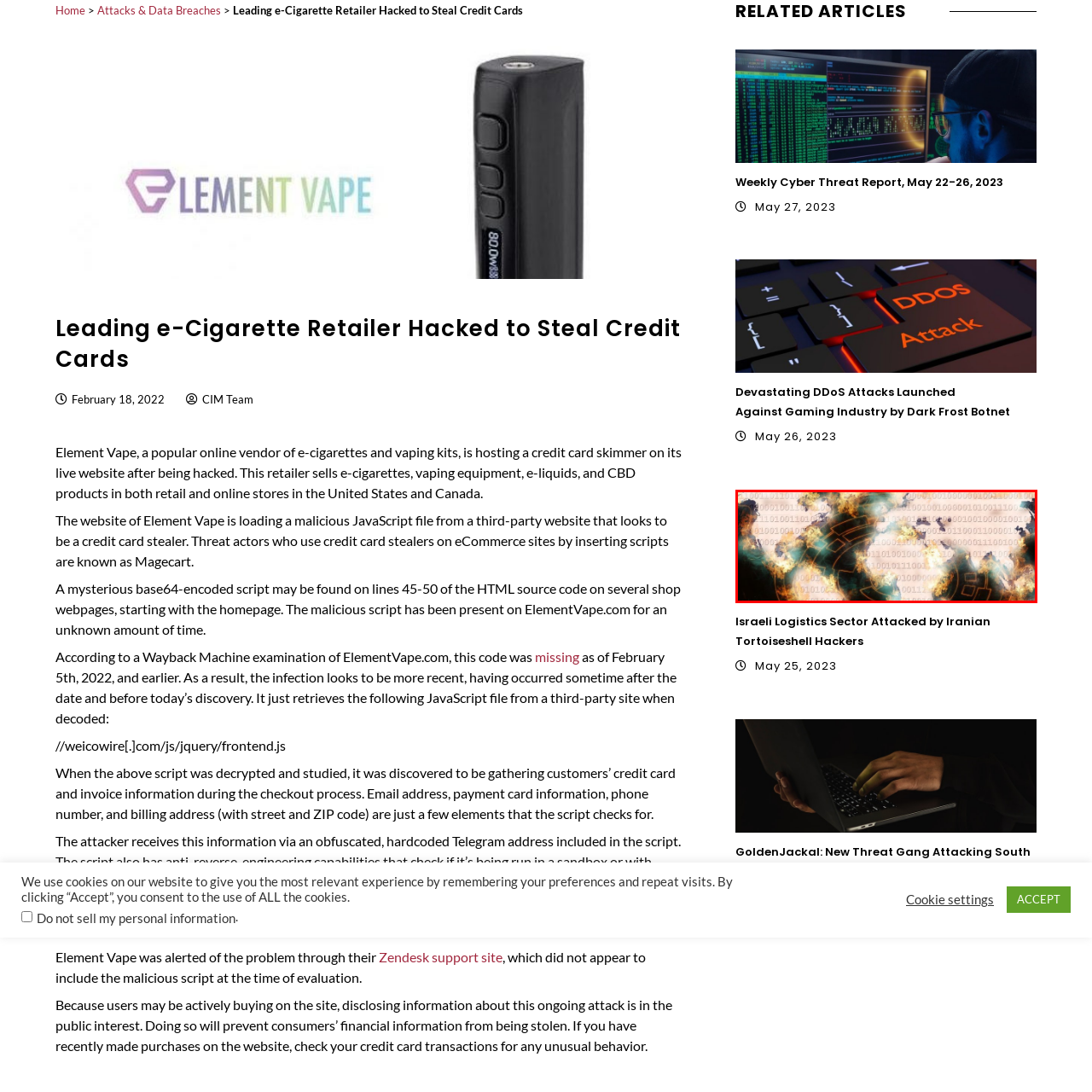What is the context of the related article?
Analyze the image within the red frame and provide a concise answer using only one word or a short phrase.

cyber threats in logistics